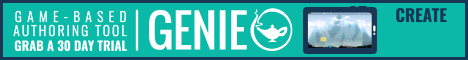What is displayed on the tablet?
Respond to the question with a well-detailed and thorough answer.

According to the caption, the tablet in the image displays a picturesque mountain scene, which represents the creative possibilities within the Genie platform.